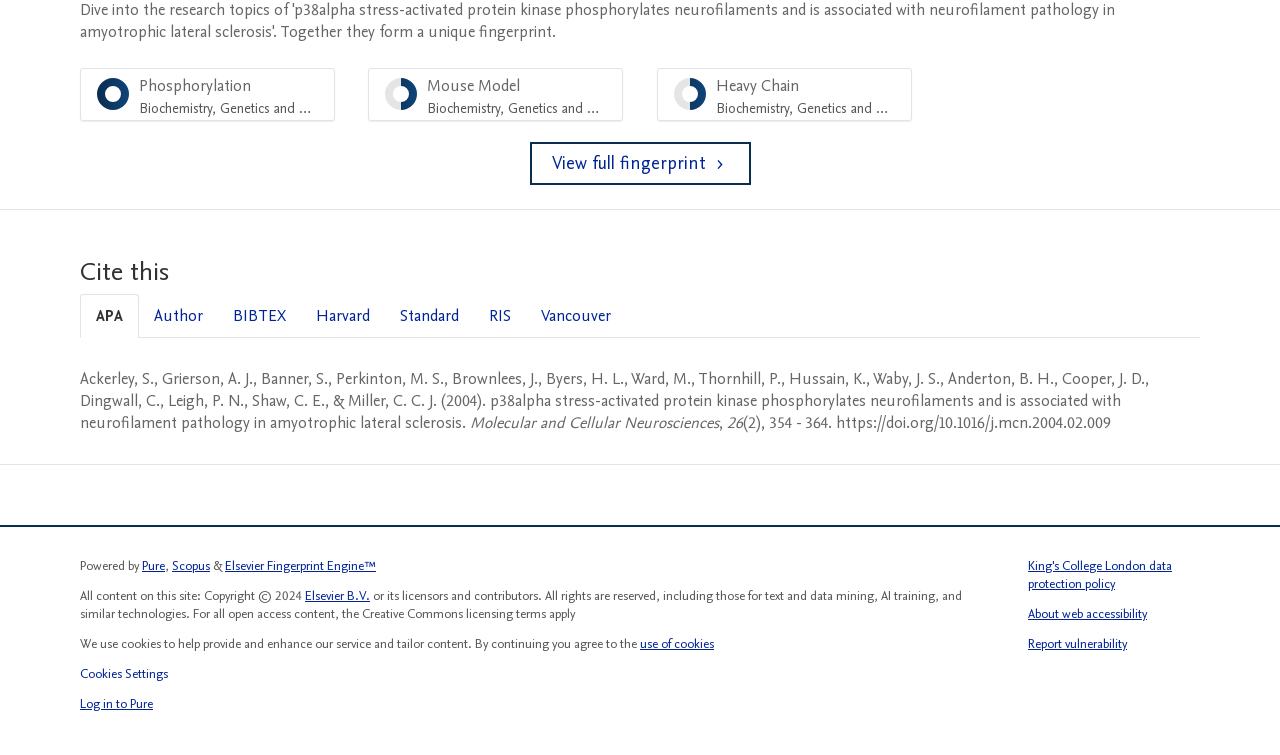Extract the bounding box coordinates for the described element: "About web accessibility". The coordinates should be represented as four float numbers between 0 and 1: [left, top, right, bottom].

[0.803, 0.801, 0.896, 0.825]